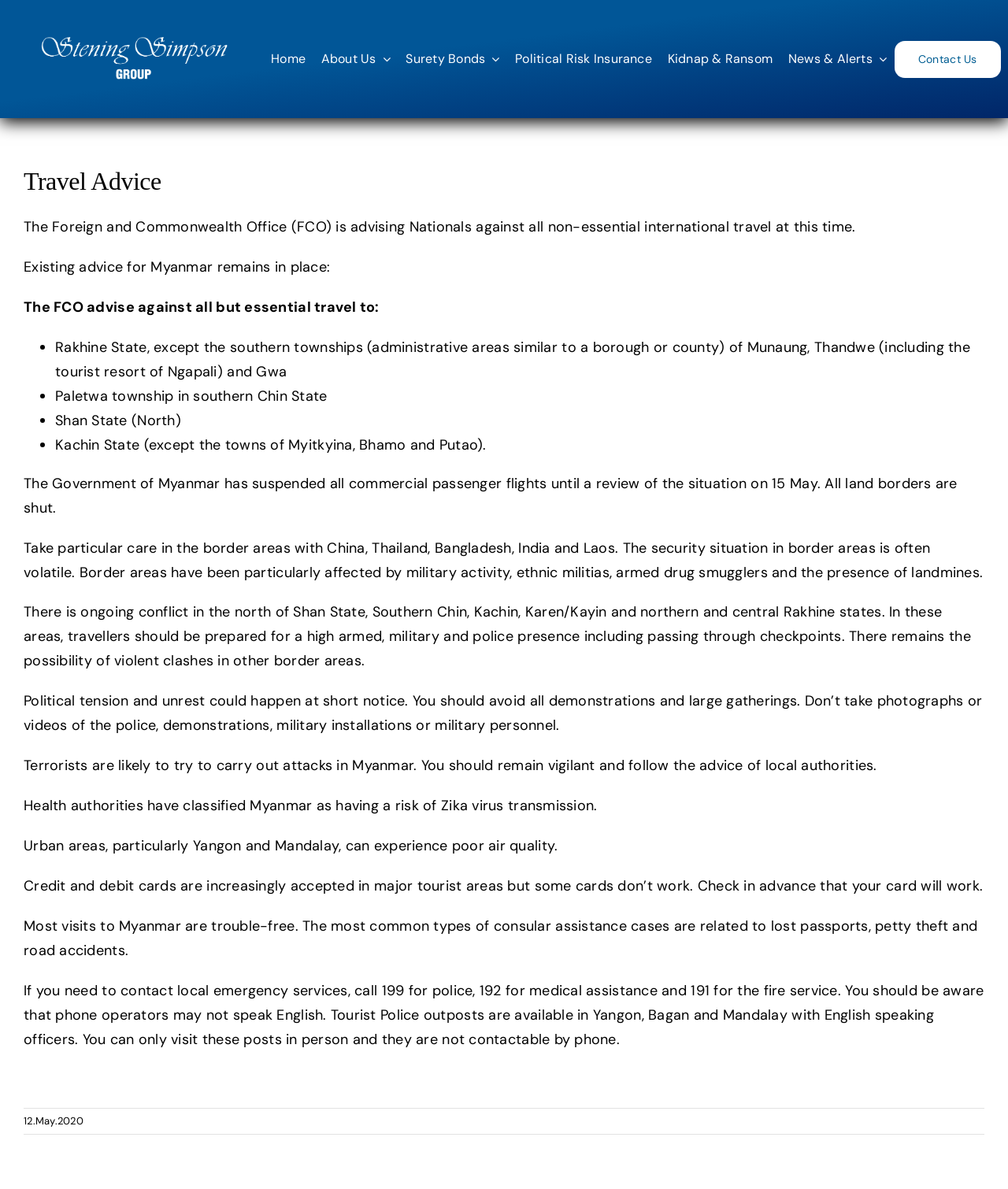Locate and provide the bounding box coordinates for the HTML element that matches this description: "News & Alerts".

[0.782, 0.036, 0.88, 0.063]